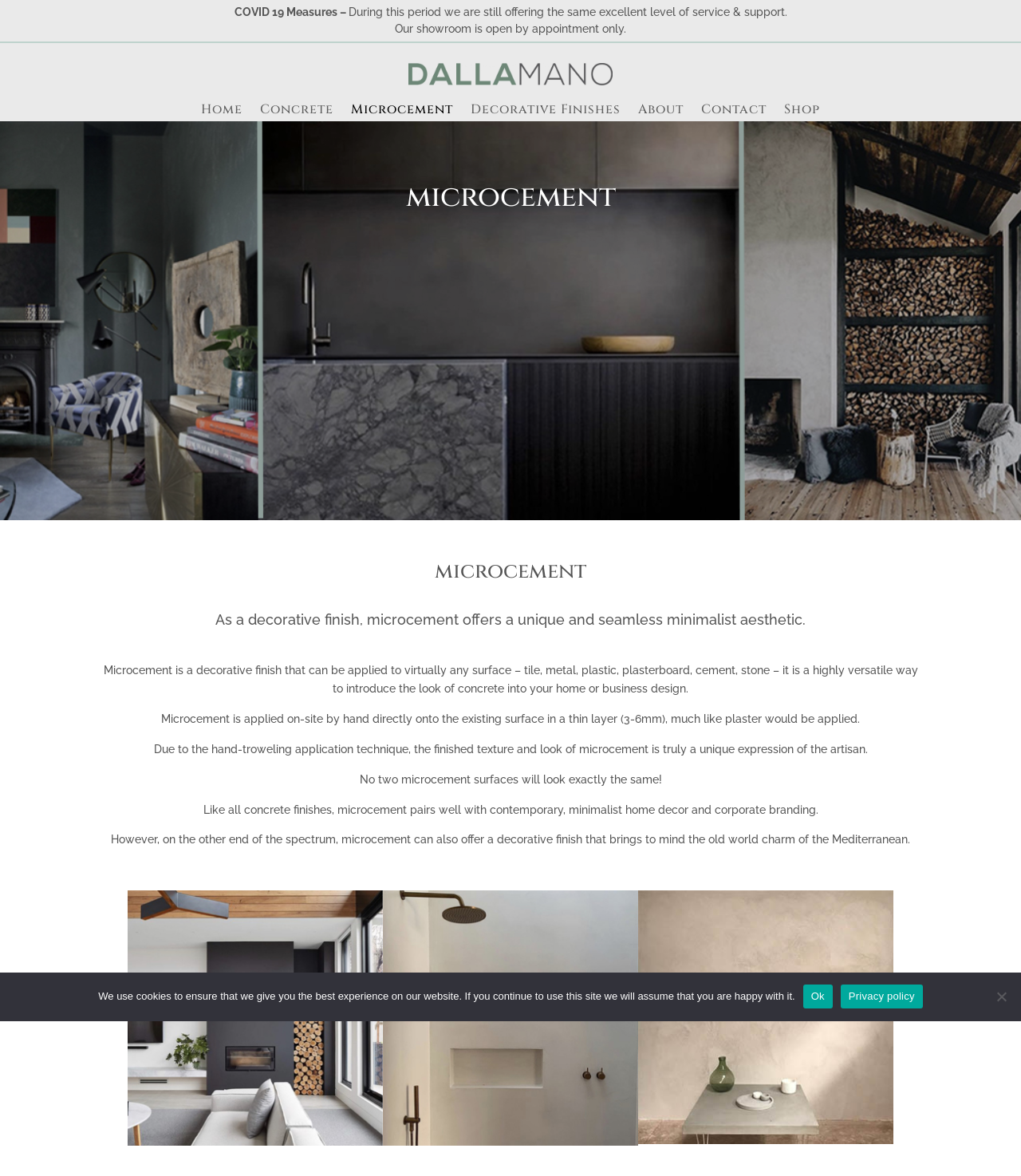Answer this question in one word or a short phrase: What is the purpose of microcement?

Decorative finish